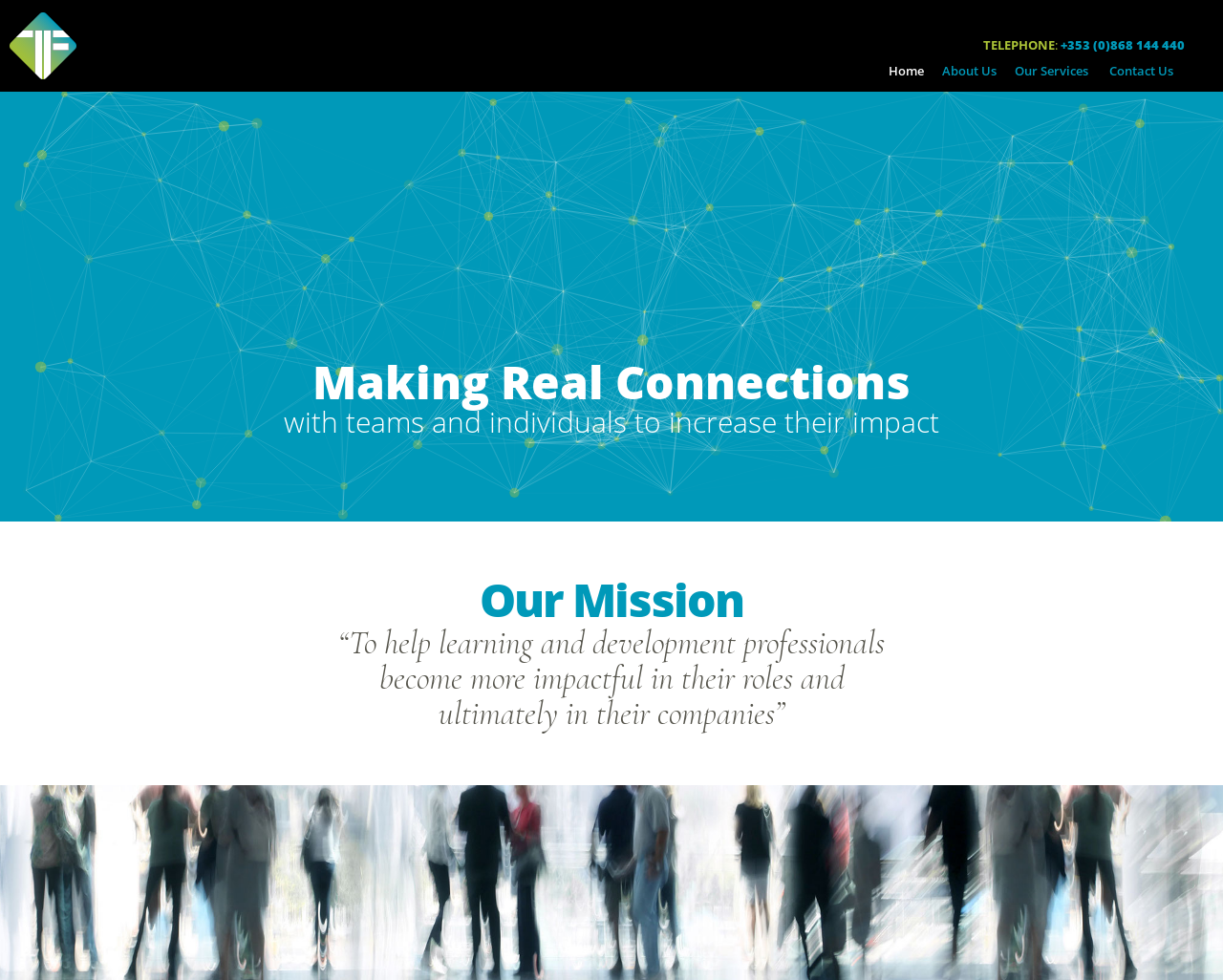Please extract and provide the main headline of the webpage.

Making Real Connections